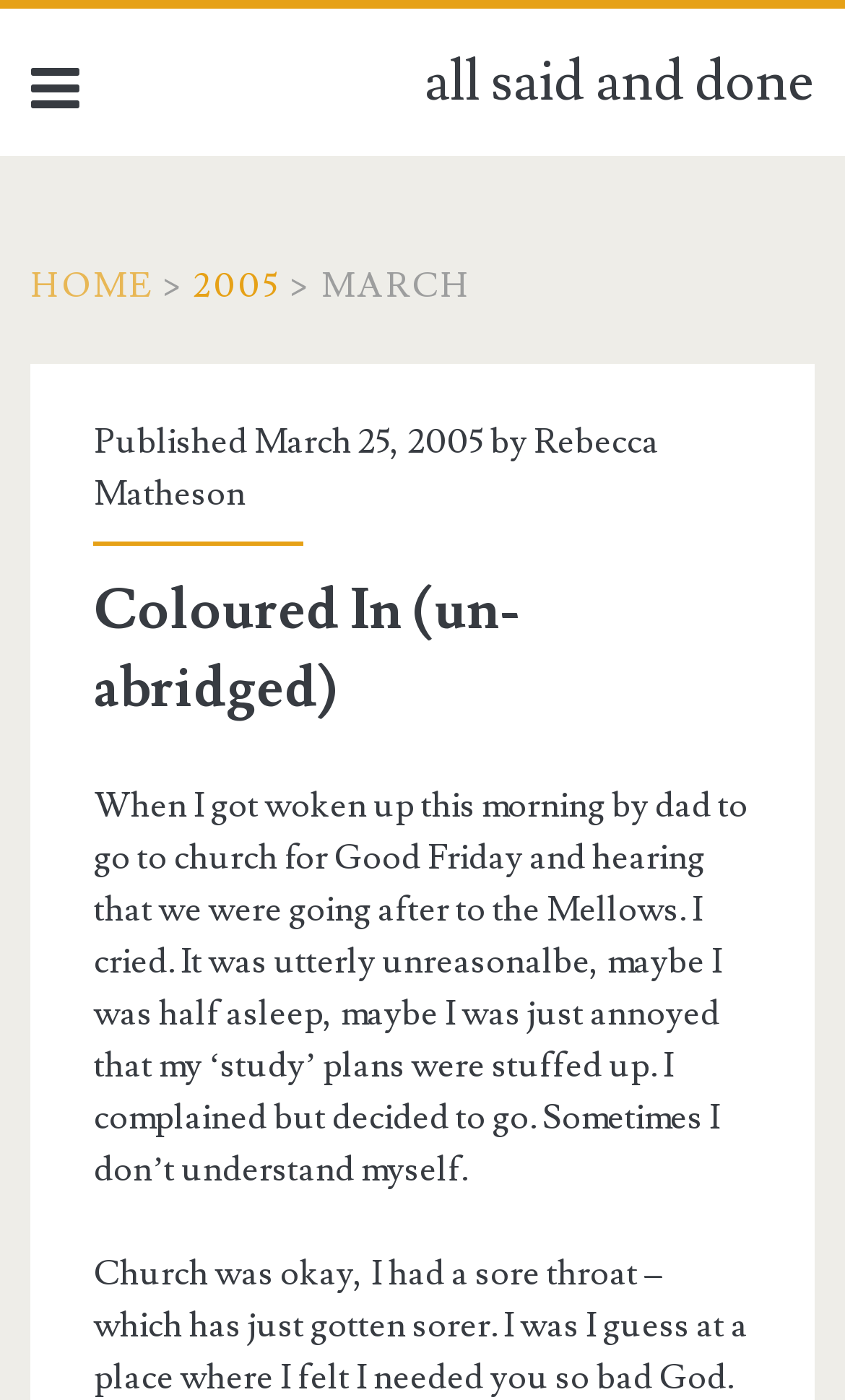What is the name of the place mentioned in the text?
Use the information from the screenshot to give a comprehensive response to the question.

The name of the place is mentioned in the sentence 'When I got woken up this morning by dad to go to church for Good Friday and hearing that we were going after to the Mellows.' which is part of the text under the heading 'Coloured In (un-abridged)'.